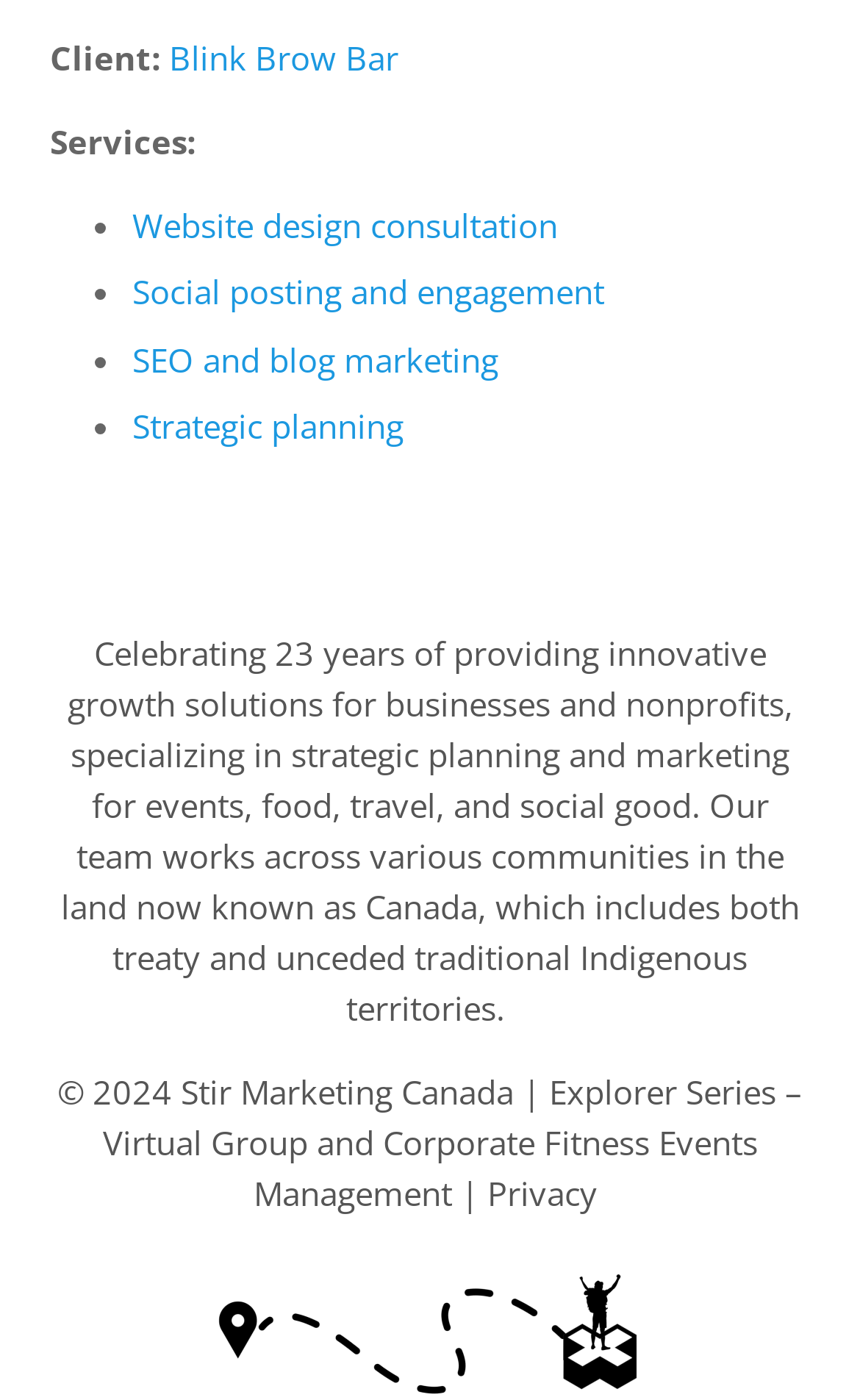What is the name of the series mentioned?
Based on the screenshot, provide your answer in one word or phrase.

Explorer Series